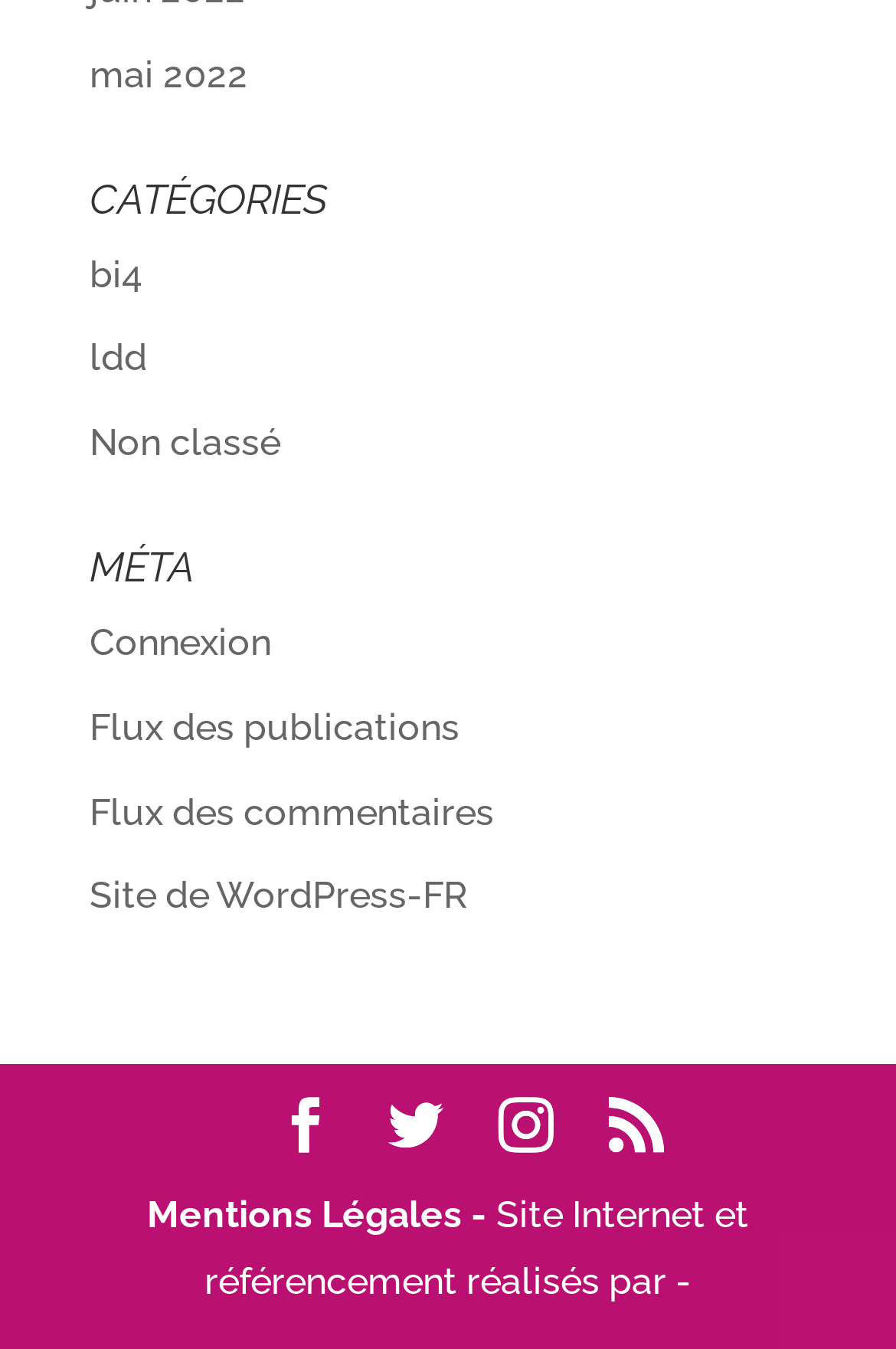Locate the bounding box coordinates of the element you need to click to accomplish the task described by this instruction: "Visit Site de WordPress-FR".

[0.1, 0.648, 0.523, 0.68]